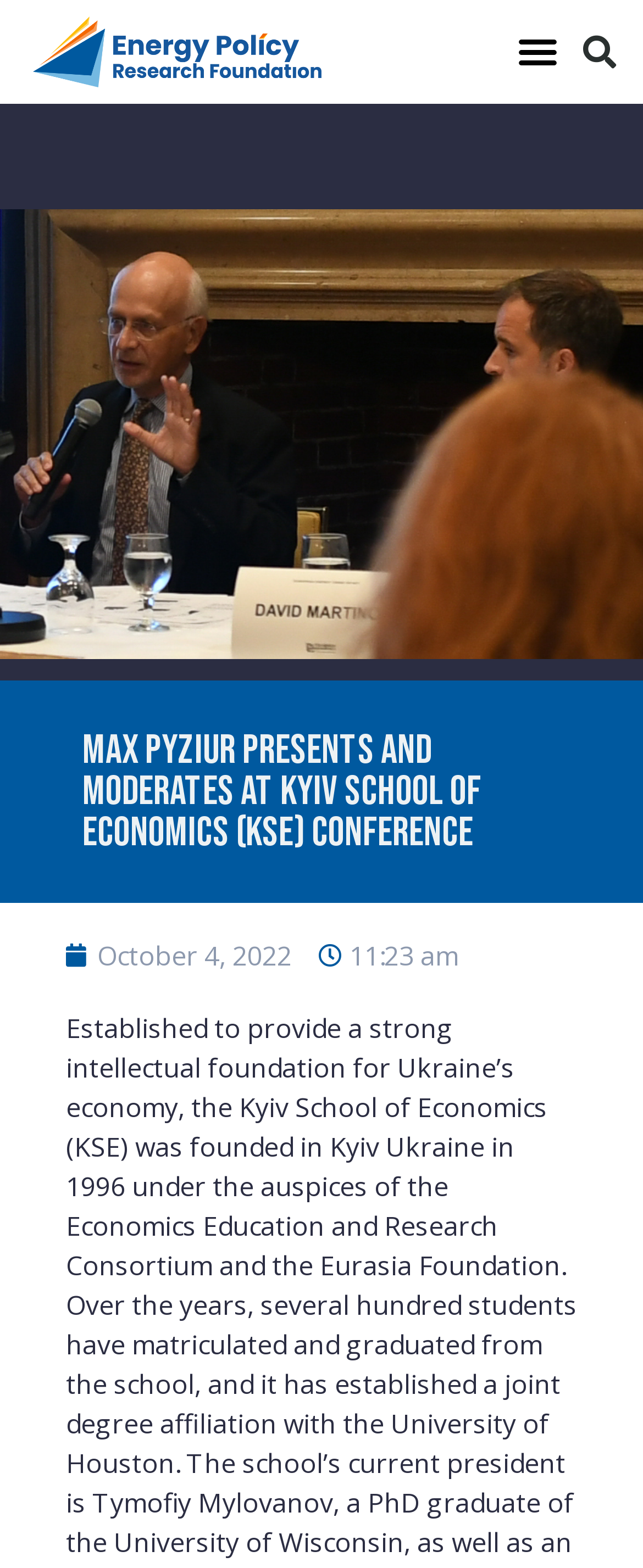Using the information in the image, give a detailed answer to the following question: What is the purpose of the button on the top right corner?

I found the answer by looking at the button element which says 'Menu Toggle'. This suggests that the button is used to toggle the menu on and off.